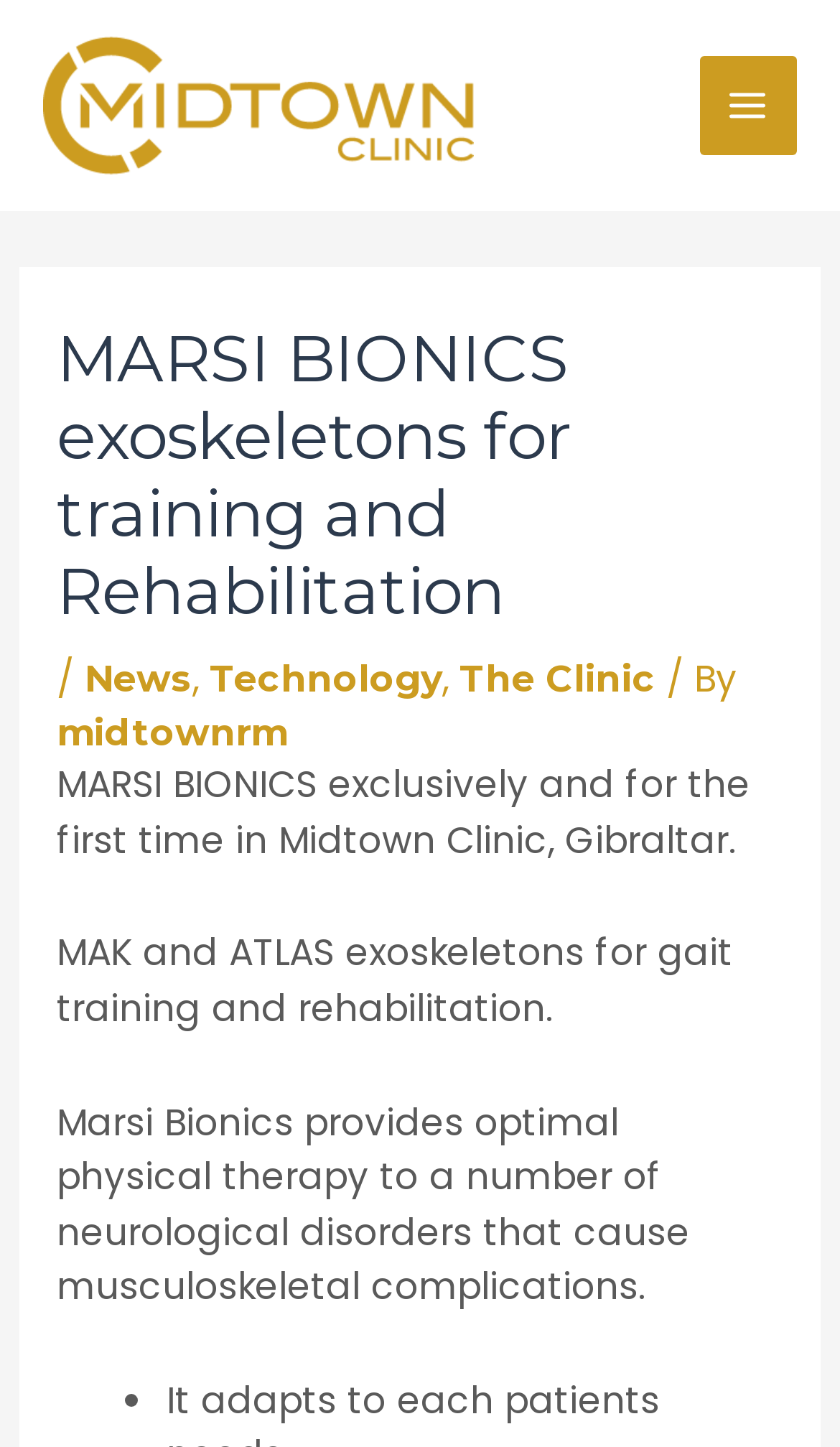What is the location of the clinic?
With the help of the image, please provide a detailed response to the question.

The location of the clinic can be found in the text 'MARSI BIONICS exclusively and for the first time in Midtown Clinic, Gibraltar.' which is located in the main content section of the webpage.